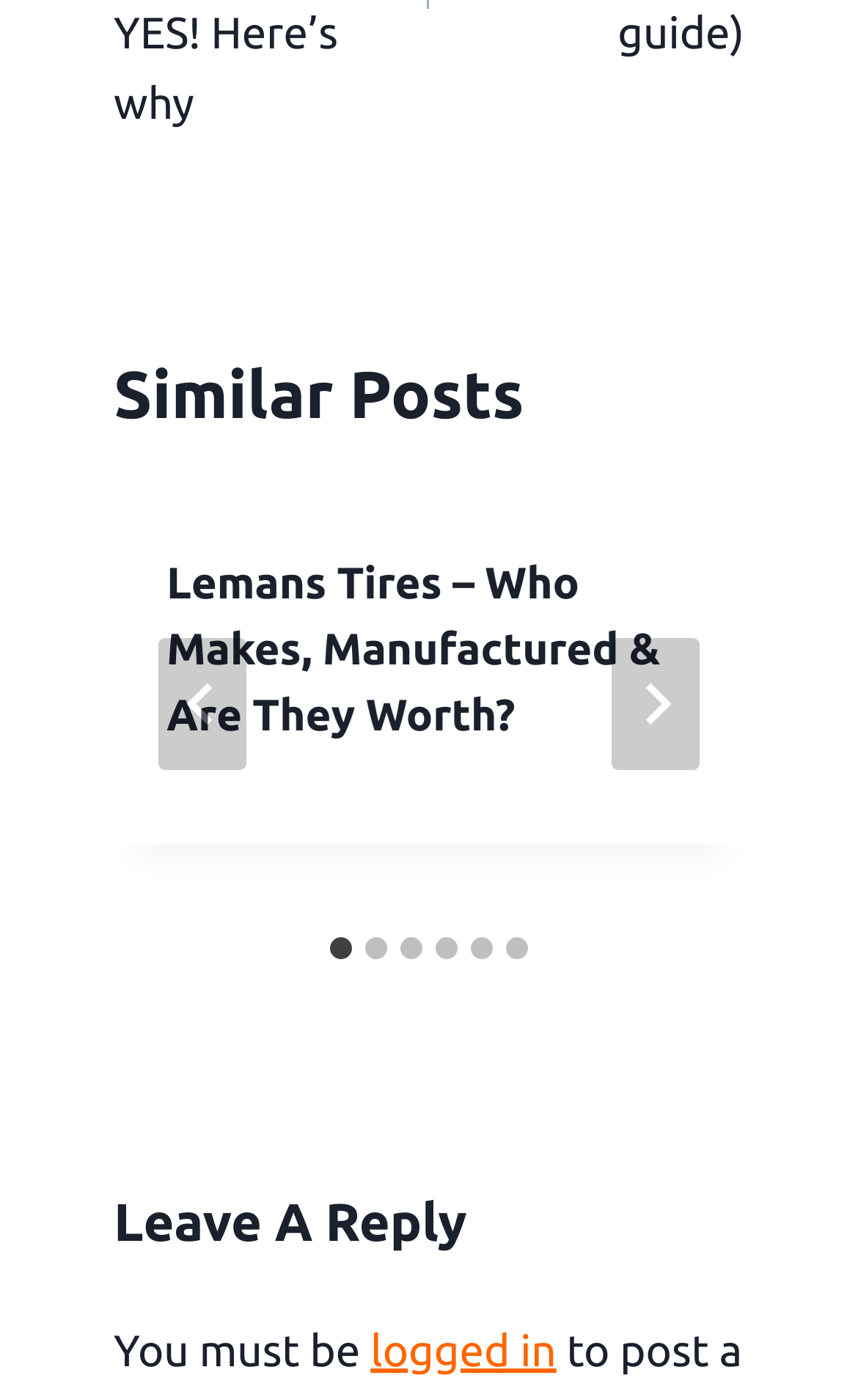How many images are there in the slider?
Please provide a comprehensive answer based on the details in the screenshot.

I counted the number of image elements inside the slider buttons, and there are 2 images, one for the 'Go to last slide' button and one for the 'Next' button.